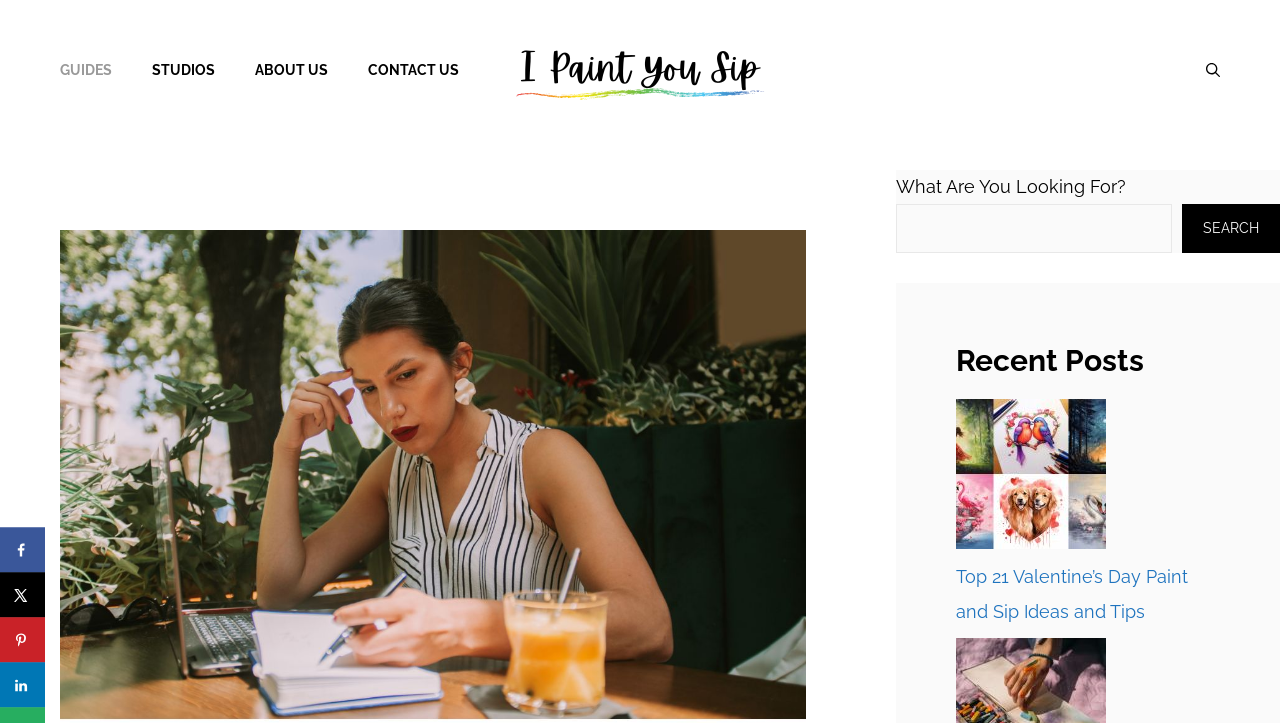Find the bounding box of the UI element described as: "Contact us". The bounding box coordinates should be given as four float values between 0 and 1, i.e., [left, top, right, bottom].

[0.272, 0.055, 0.374, 0.138]